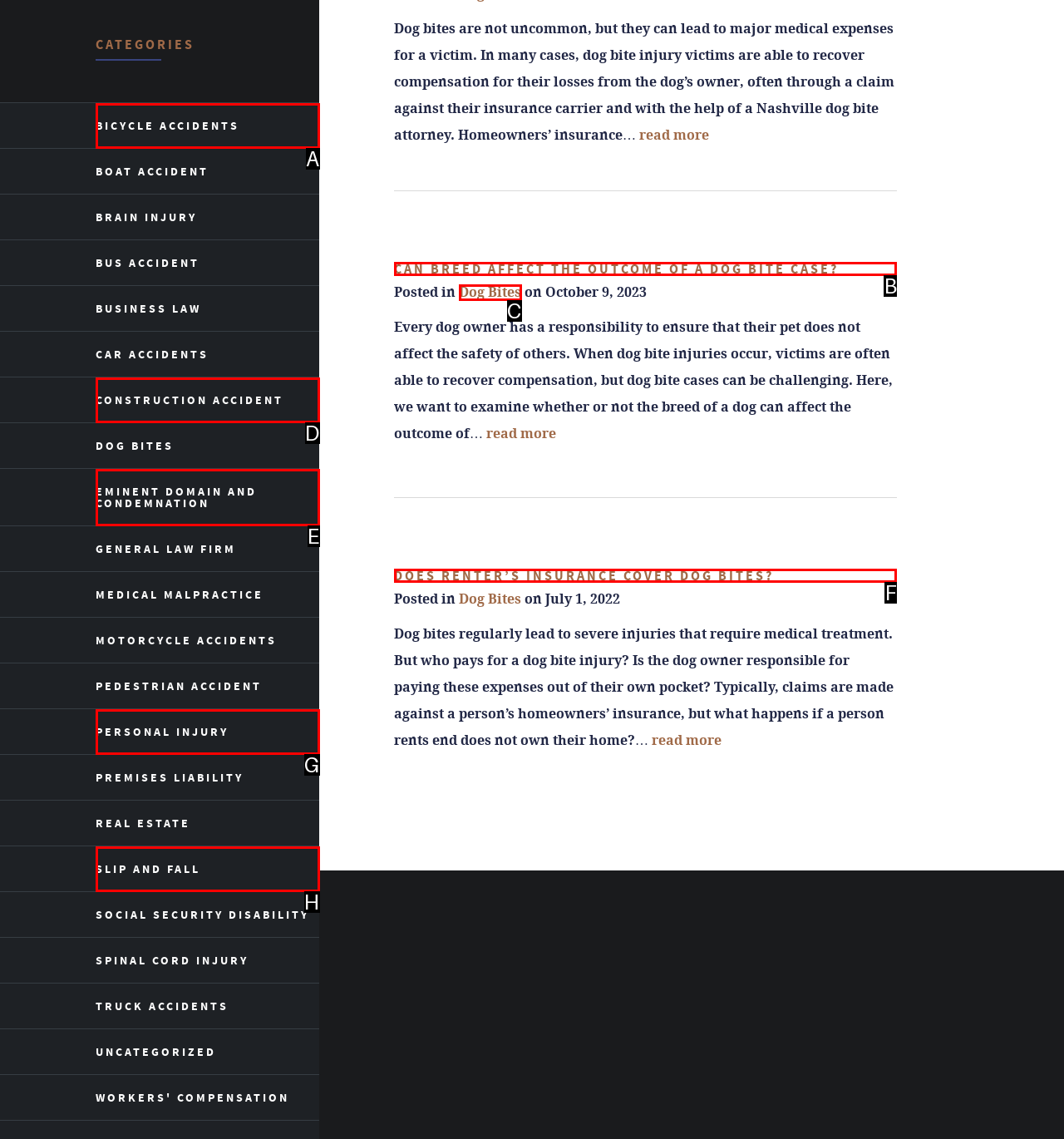Choose the letter of the UI element necessary for this task: Click on the link 'BICYCLE ACCIDENTS'
Answer with the correct letter.

A